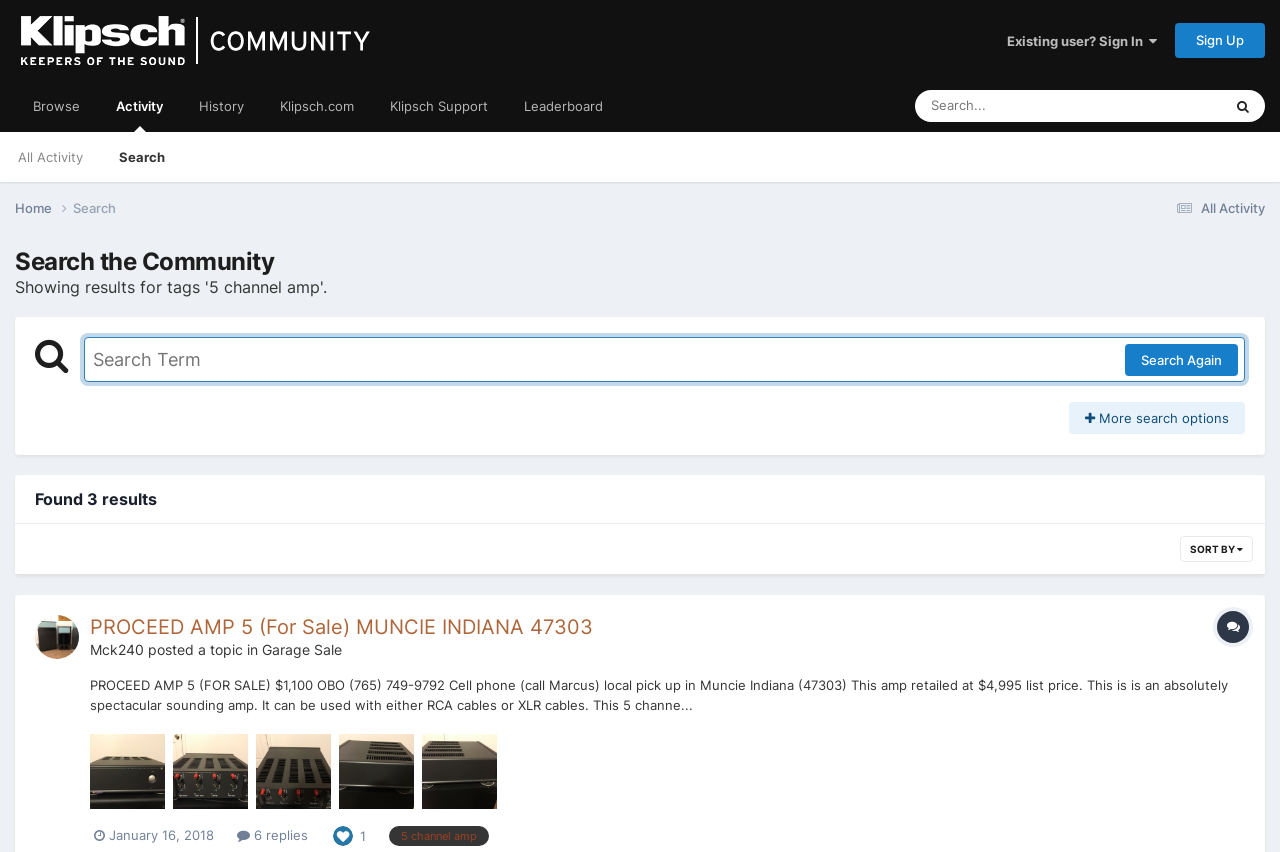Locate and extract the headline of this webpage.

Search the Community